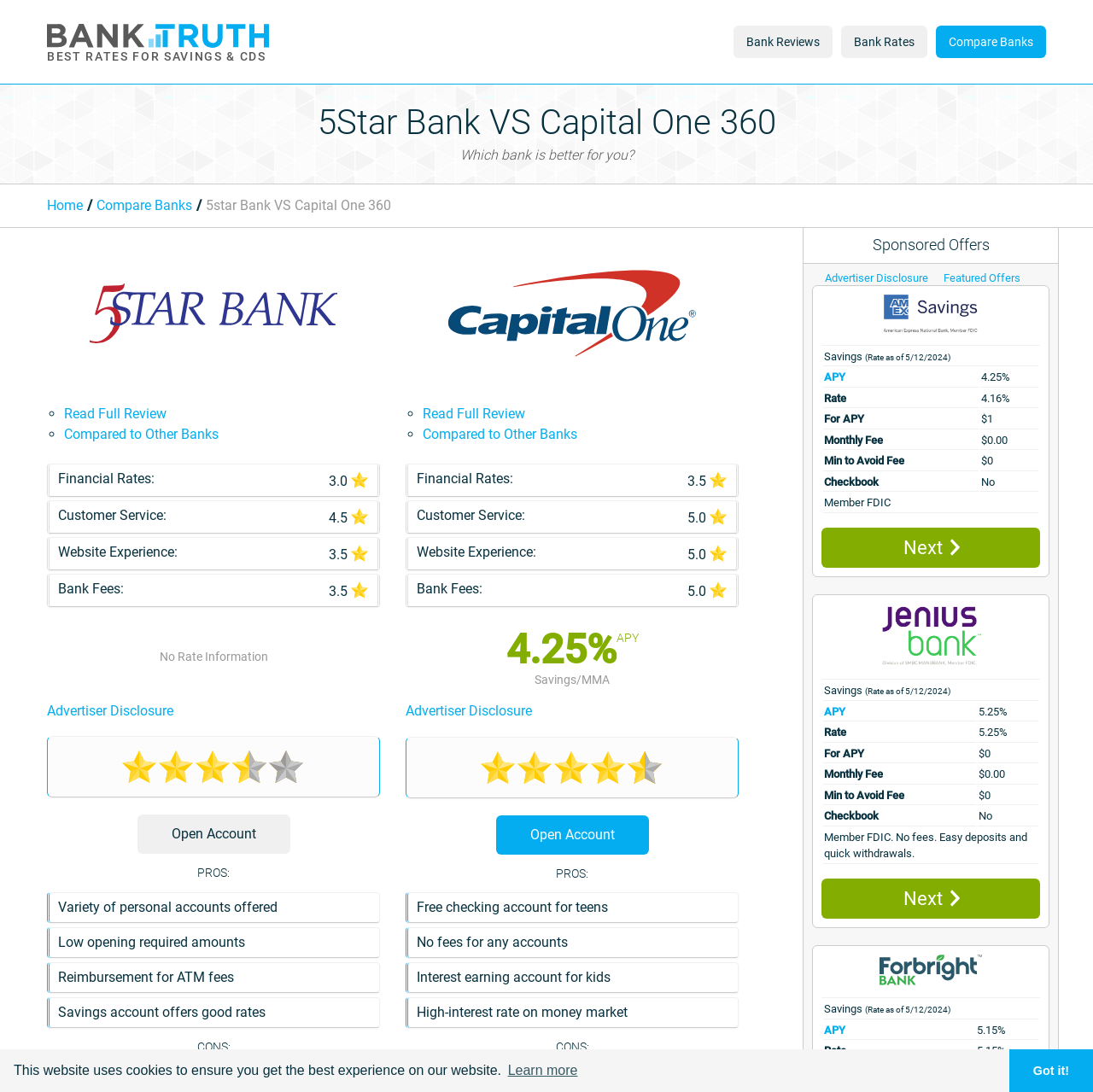Specify the bounding box coordinates of the area to click in order to execute this command: 'Open an account with 5Star Bank'. The coordinates should consist of four float numbers ranging from 0 to 1, and should be formatted as [left, top, right, bottom].

[0.125, 0.746, 0.265, 0.782]